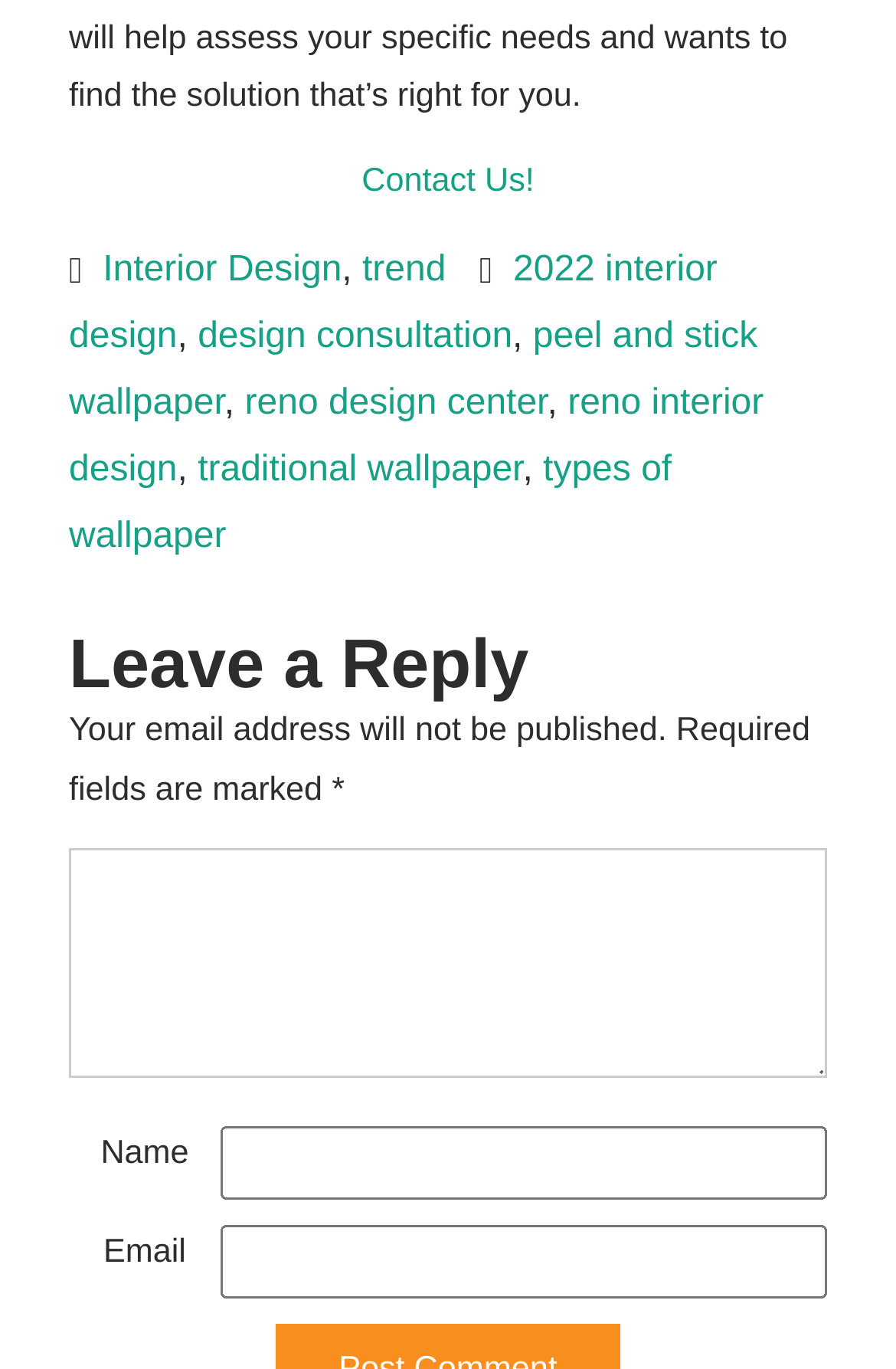Please reply with a single word or brief phrase to the question: 
What type of design is mentioned in the footer?

Interior Design